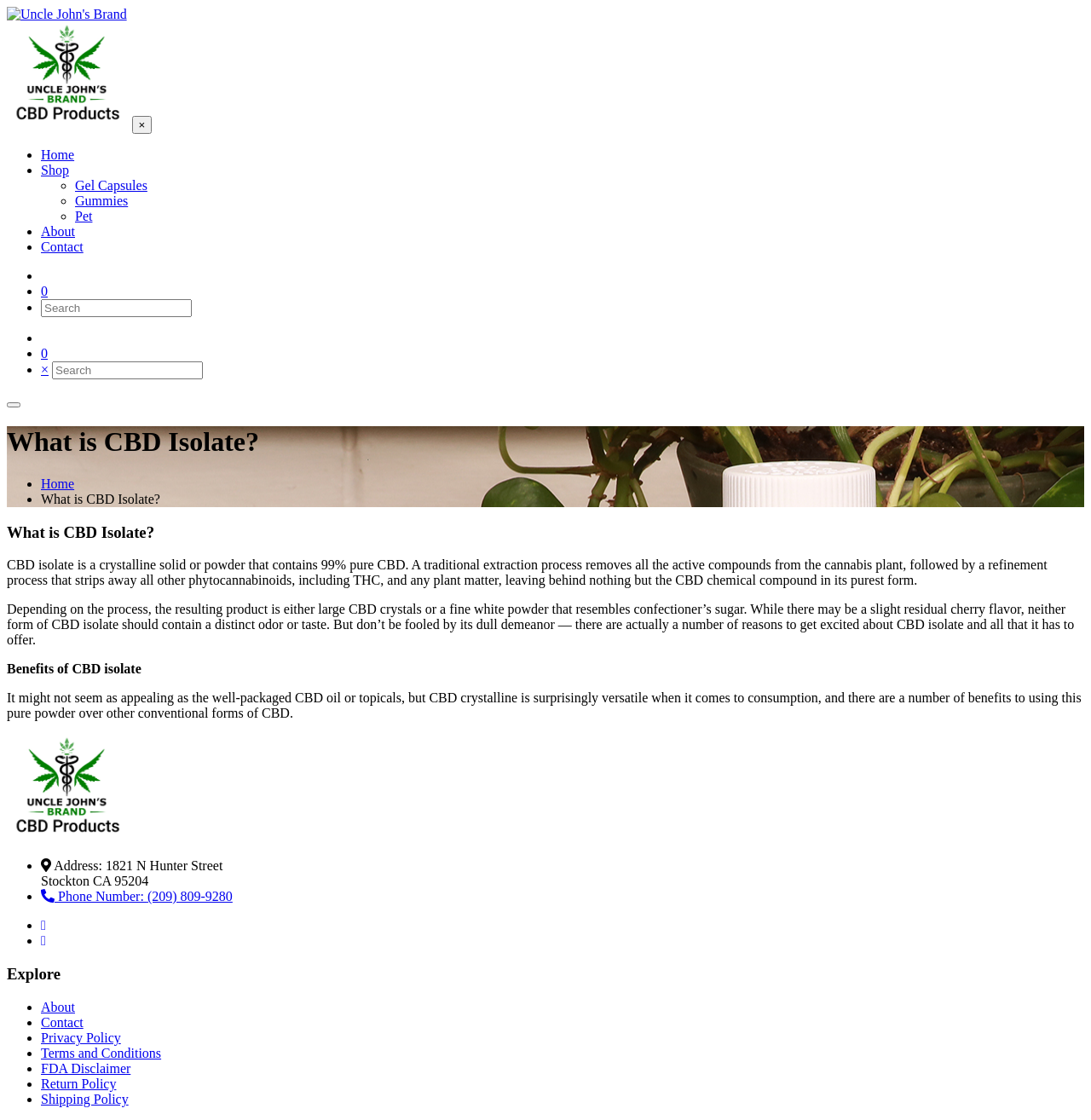What is the main topic of the webpage?
We need a detailed and meticulous answer to the question.

The main topic of the webpage is CBD Isolate, which is evident from the heading 'What is CBD Isolate?' and the subsequent article content that explains what CBD isolate is and its benefits.